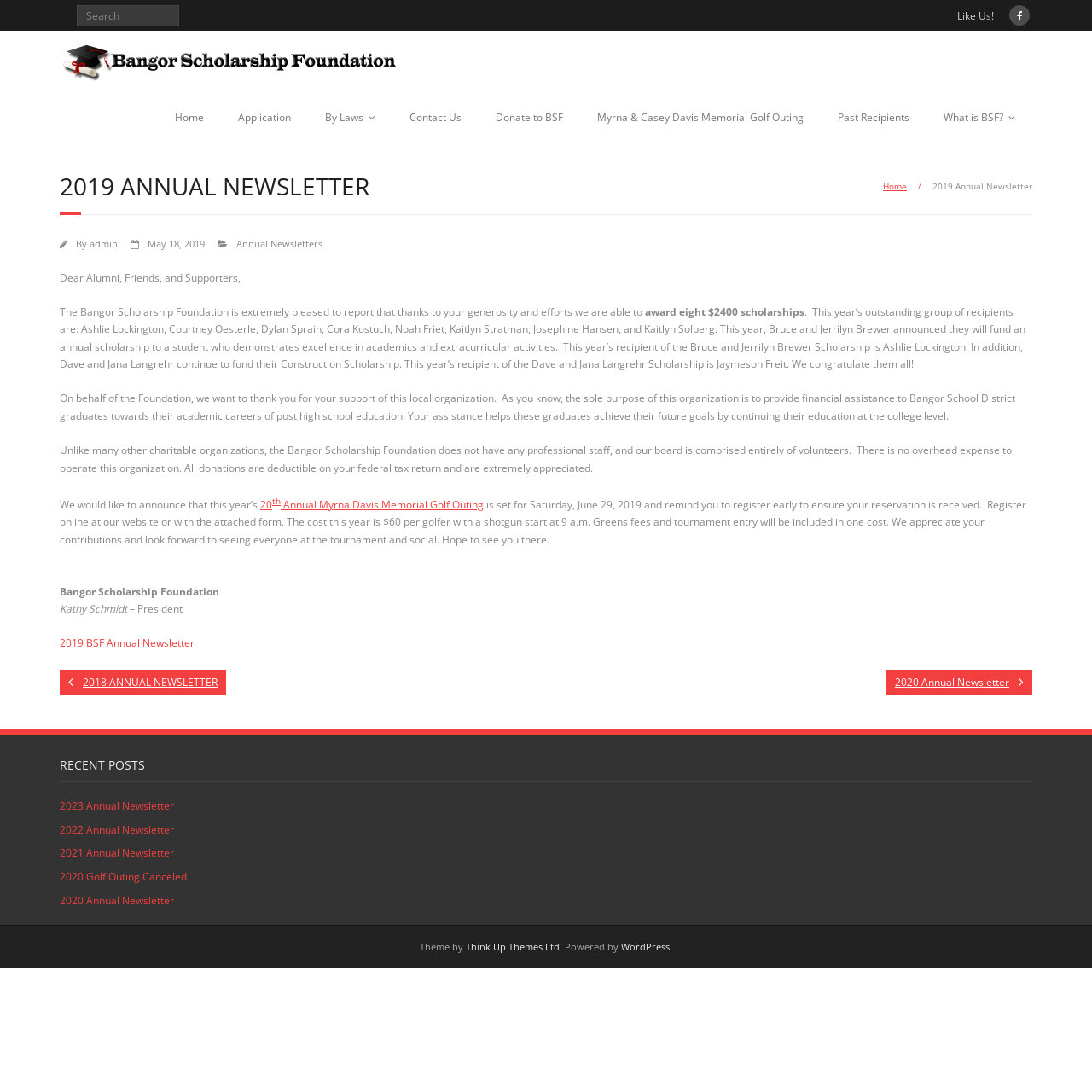Locate the bounding box coordinates of the segment that needs to be clicked to meet this instruction: "Search for something".

[0.07, 0.004, 0.164, 0.024]